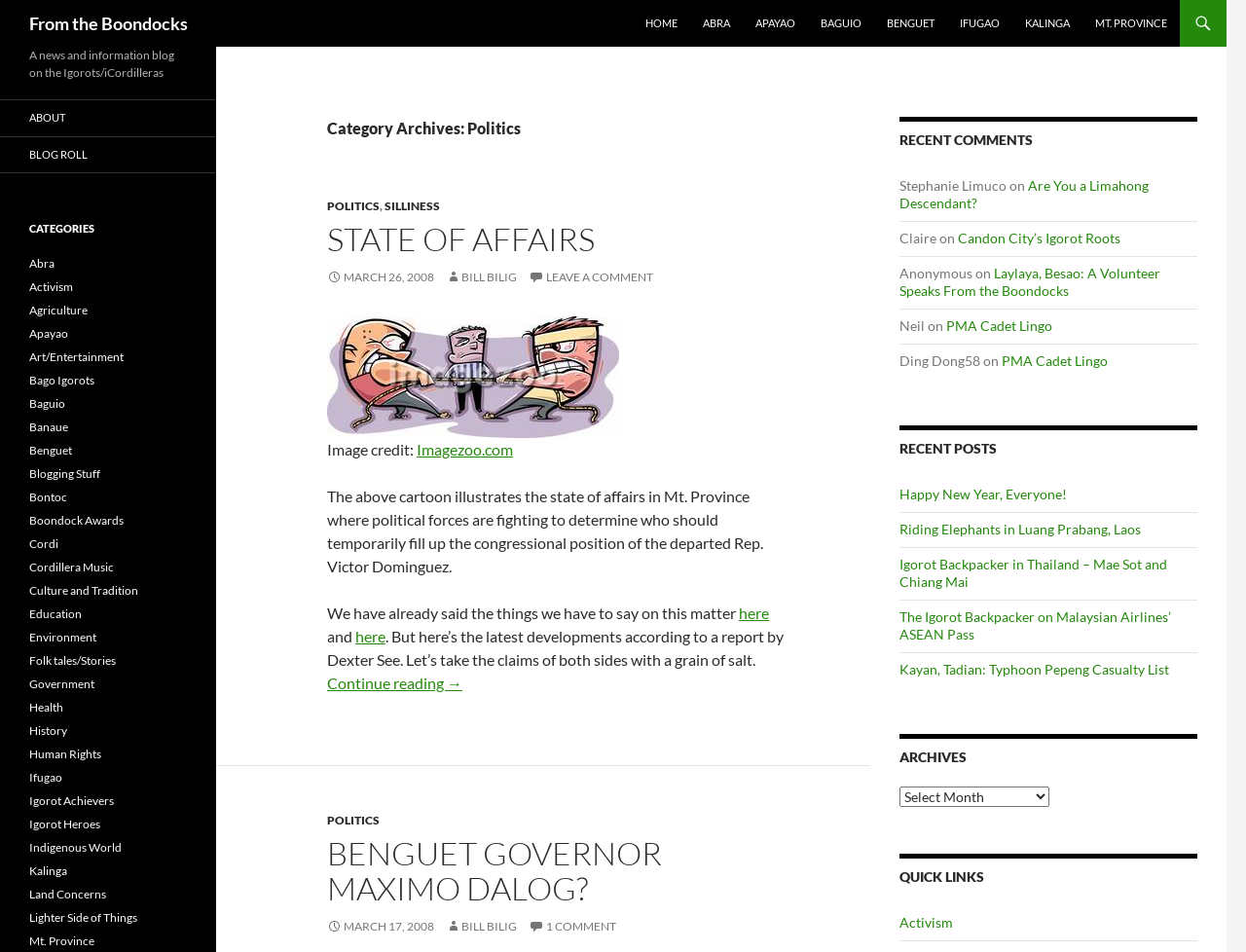Specify the bounding box coordinates of the area that needs to be clicked to achieve the following instruction: "Click on the 'HOME' link".

[0.509, 0.0, 0.553, 0.049]